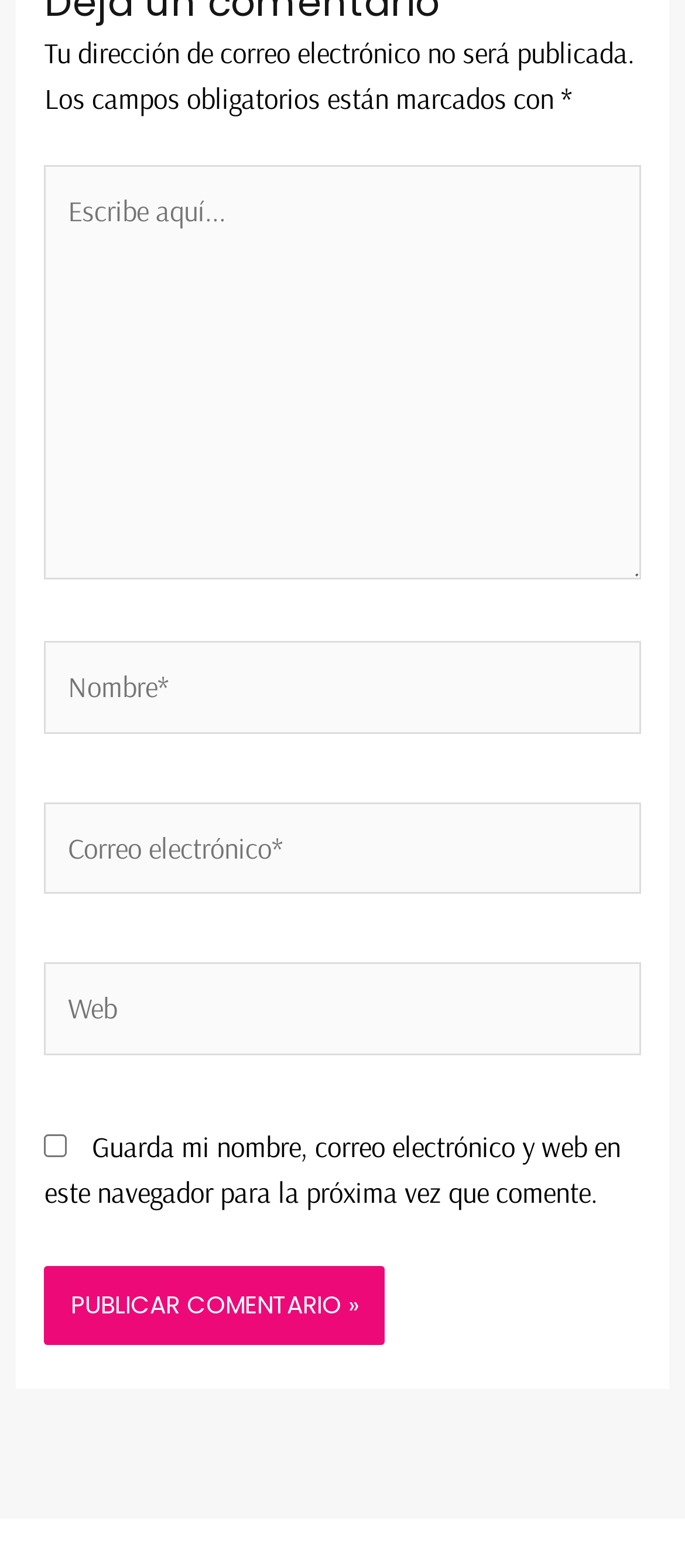How many textboxes are there in the form?
Refer to the image and provide a concise answer in one word or phrase.

Three